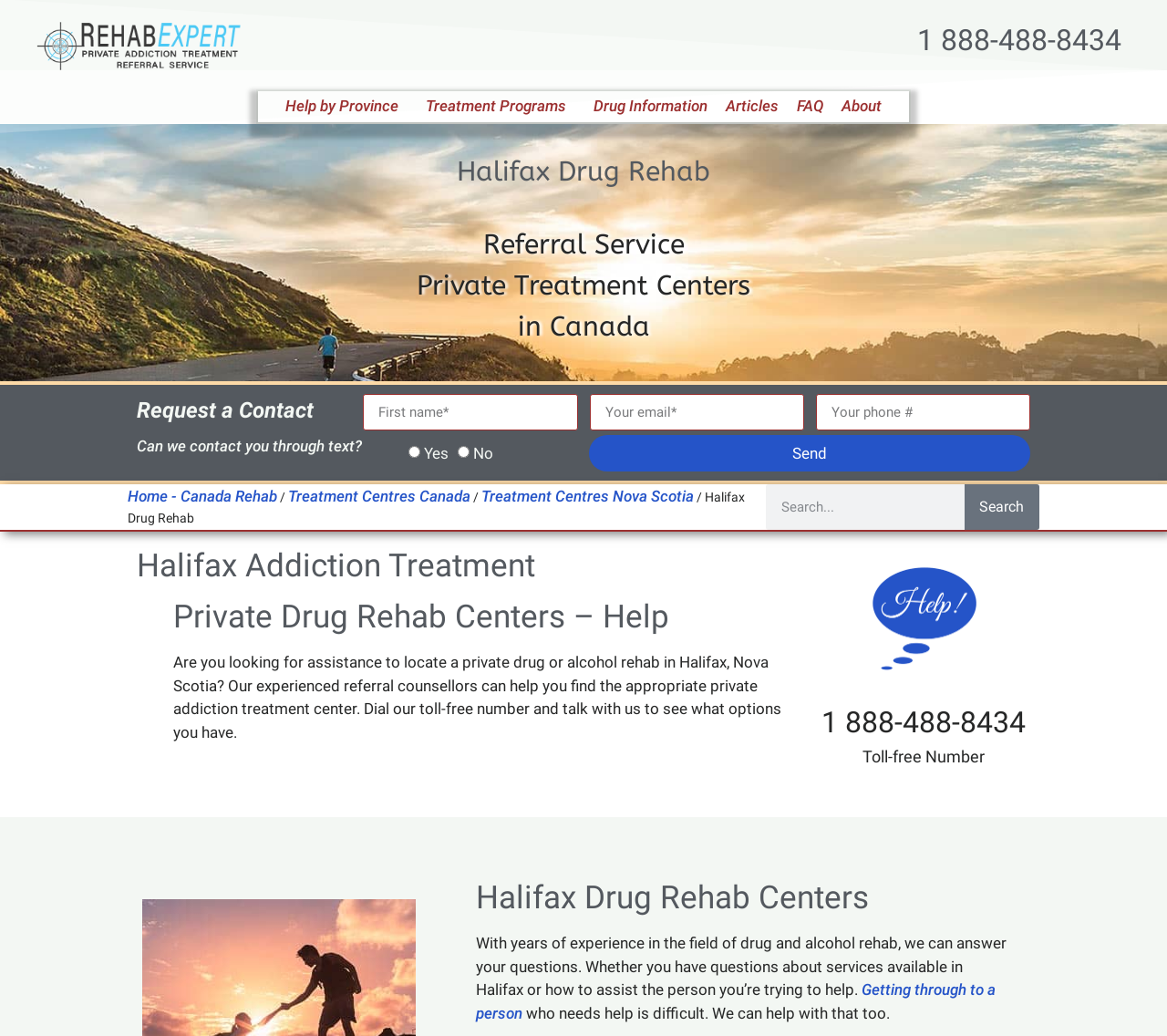Can you specify the bounding box coordinates for the region that should be clicked to fulfill this instruction: "View the 'Diamond Butterfly Necklace with Diamond Drop' image".

None